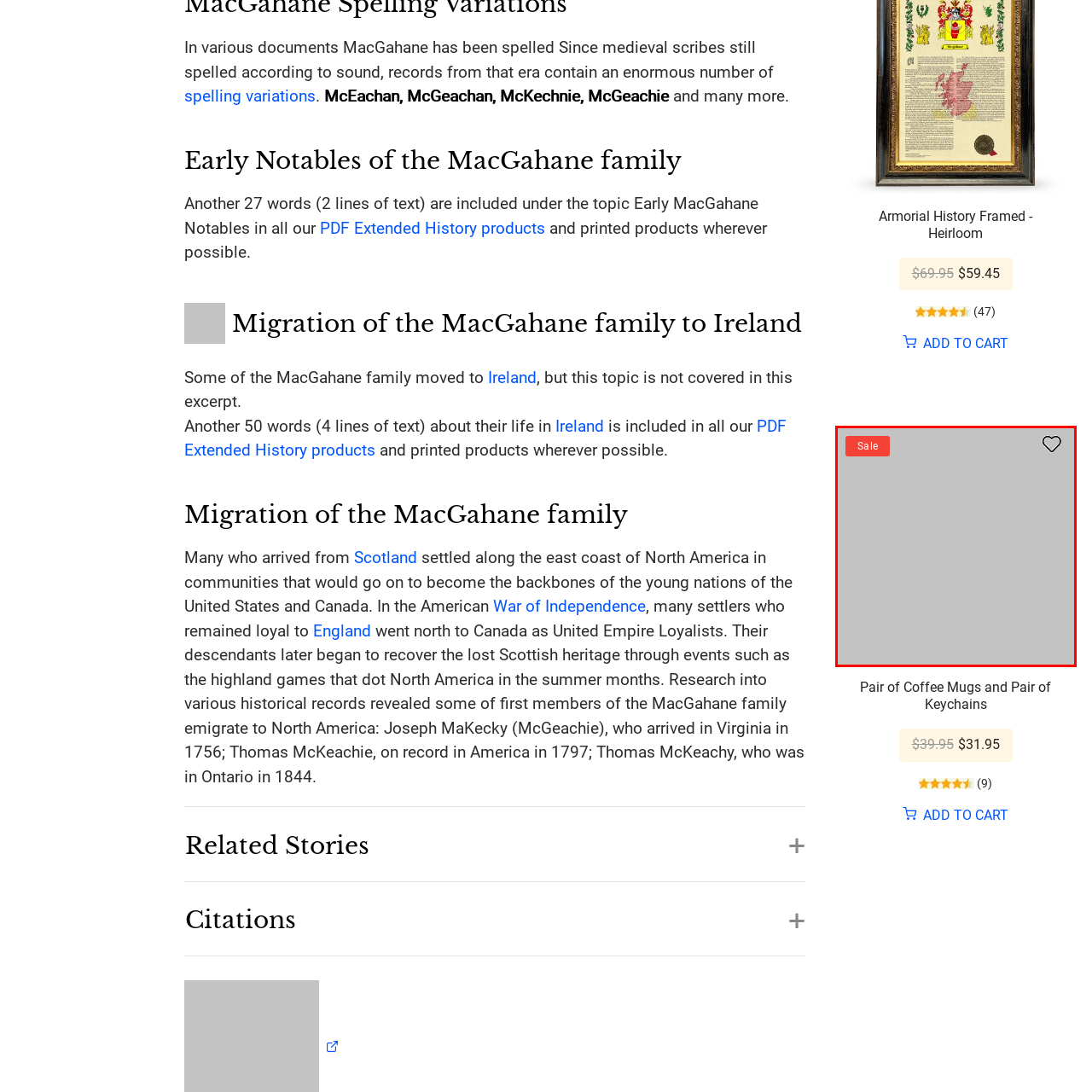What is the overall design style of the promotional element?
Review the image highlighted by the red bounding box and respond with a brief answer in one word or phrase.

Sleek and minimalist